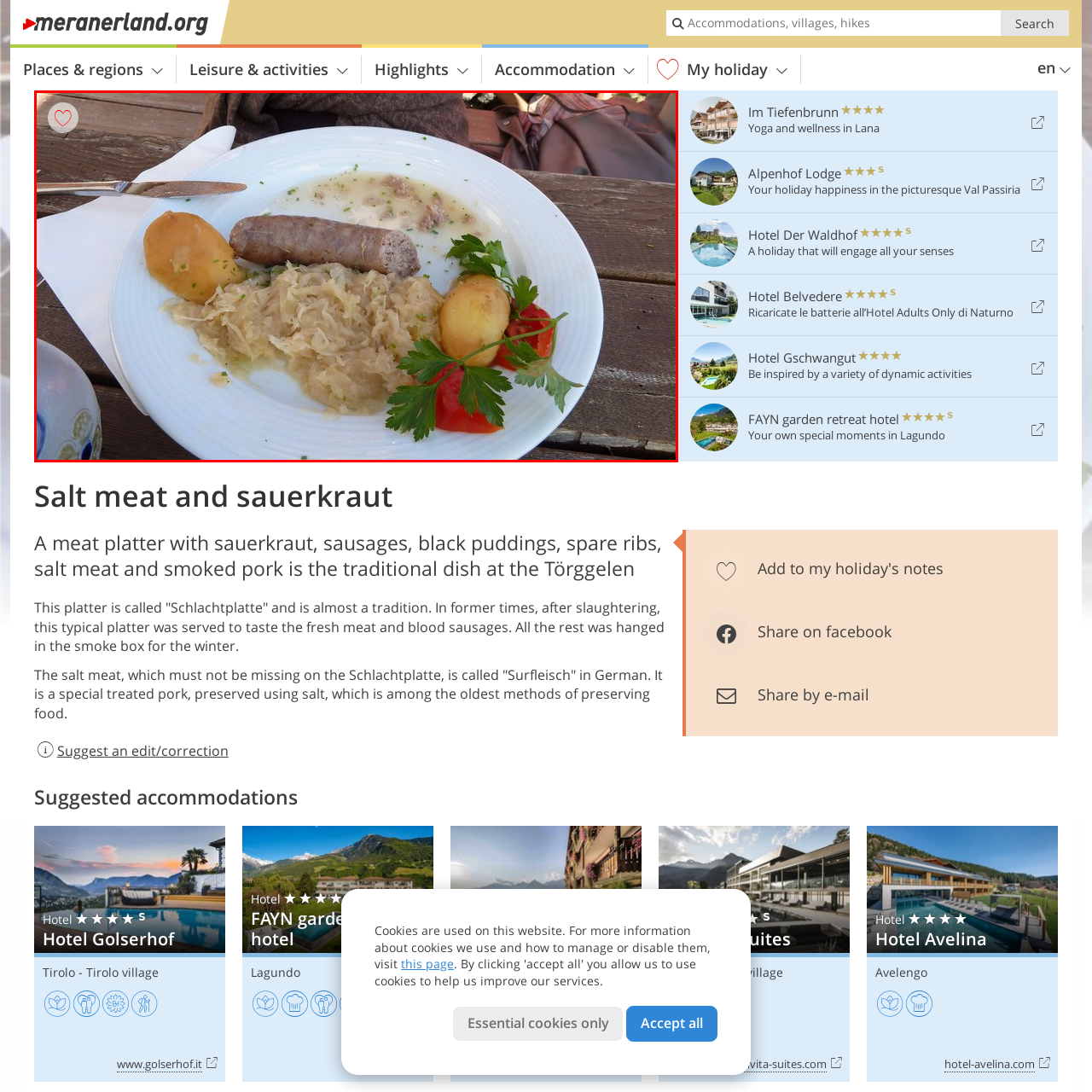What is the occasion when this dish is frequently enjoyed?
Refer to the image enclosed in the red bounding box and answer the question thoroughly.

According to the caption, the dish 'Schlachtplatte' is frequently enjoyed during Törggelen, a festival celebrating local wines and traditional foods in autumn, offering a taste of South Tyrolean culture.